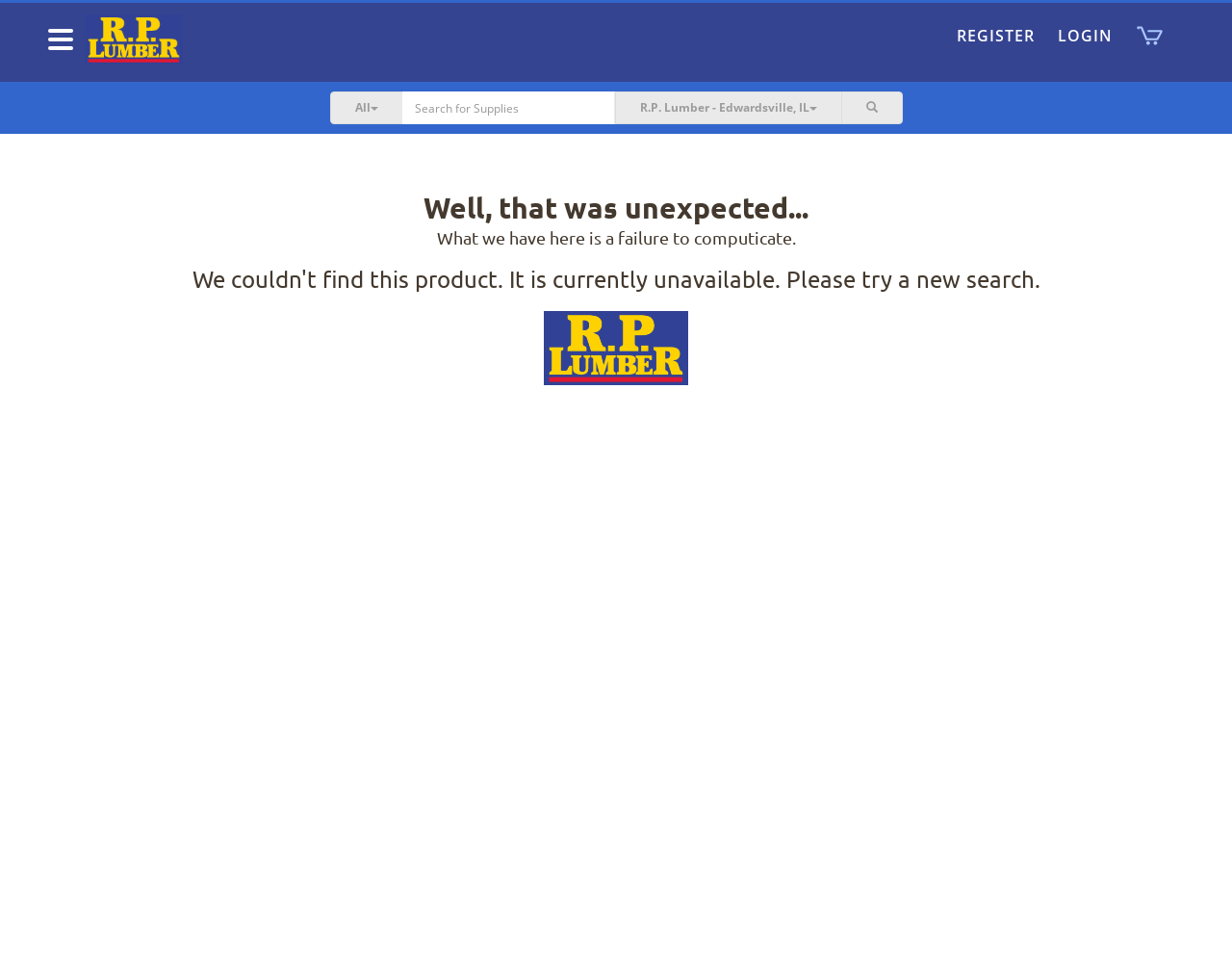What is the logo on the top left corner? Look at the image and give a one-word or short phrase answer.

R.P. Lumber Logo